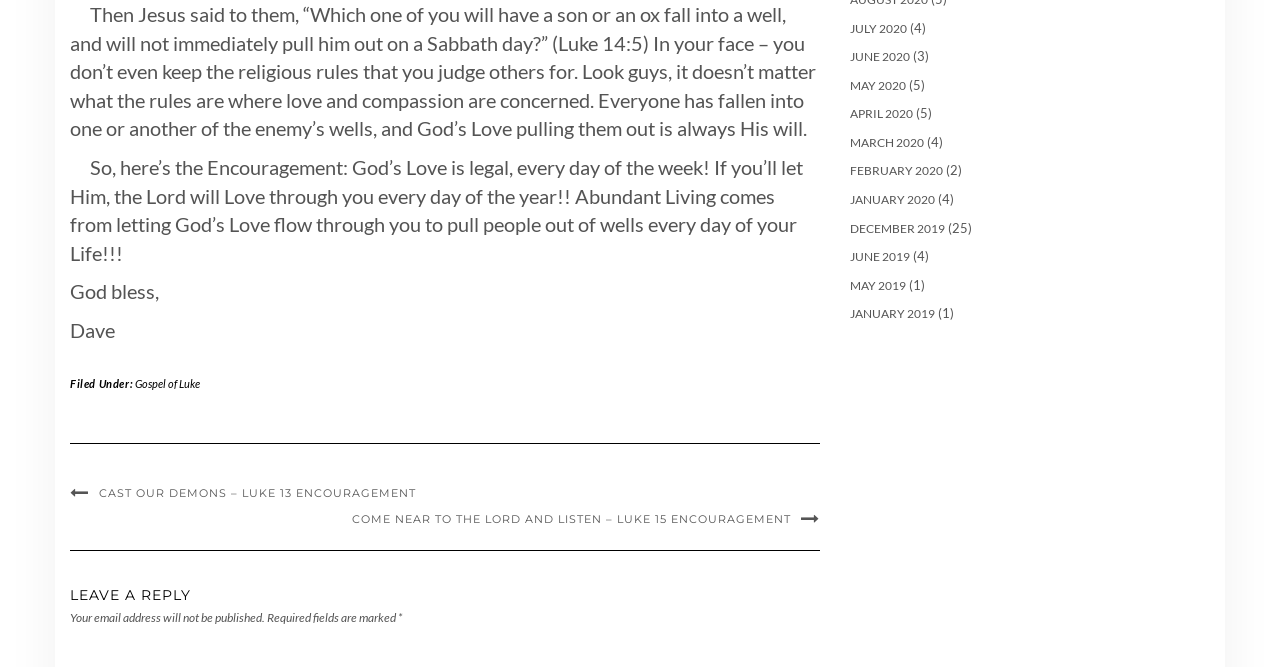Determine the bounding box coordinates of the clickable element to achieve the following action: 'Click the link to read Luke 13 encouragement'. Provide the coordinates as four float values between 0 and 1, formatted as [left, top, right, bottom].

[0.055, 0.729, 0.325, 0.75]